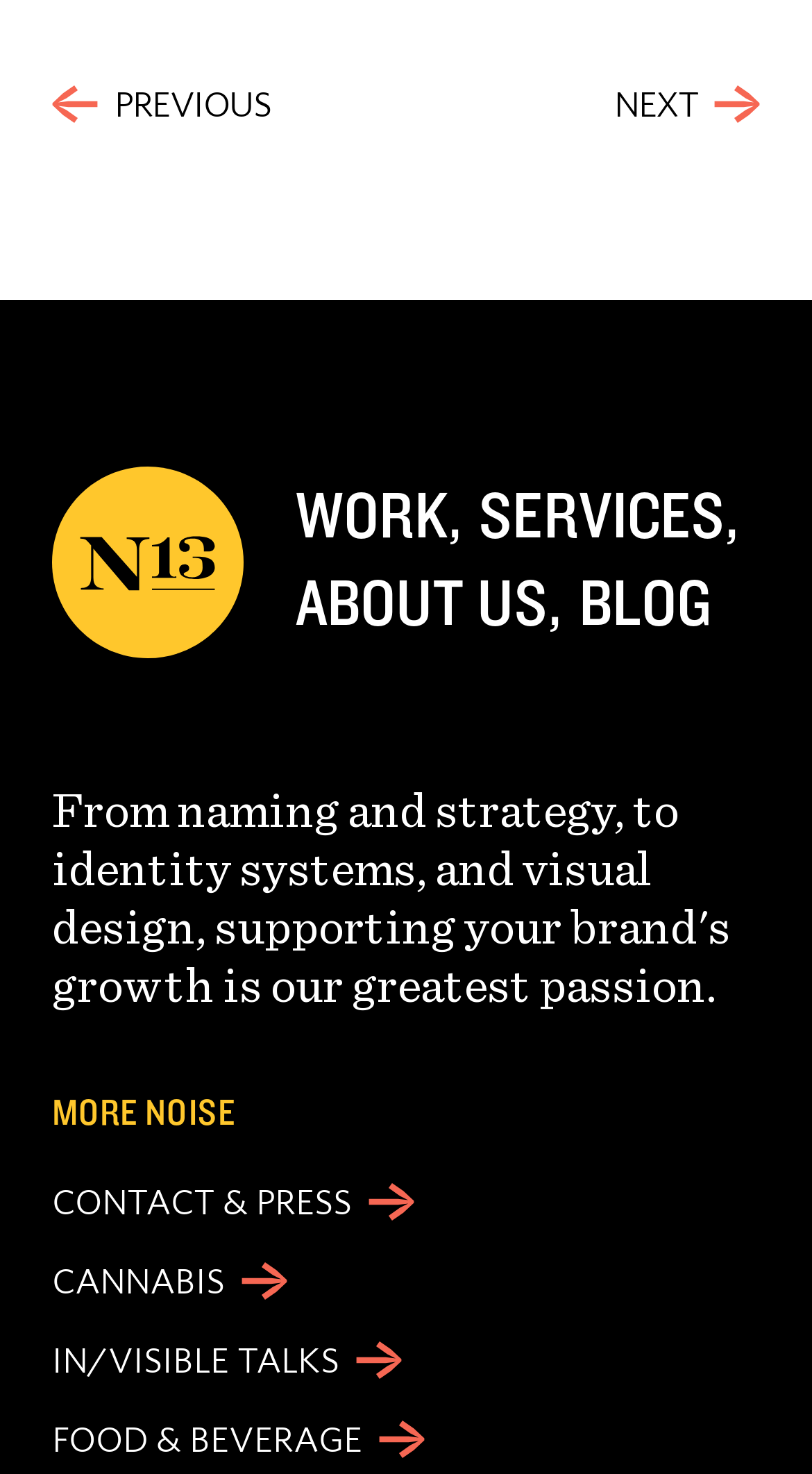Locate the bounding box coordinates of the area to click to fulfill this instruction: "read about us". The bounding box should be presented as four float numbers between 0 and 1, in the order [left, top, right, bottom].

[0.364, 0.381, 0.674, 0.441]